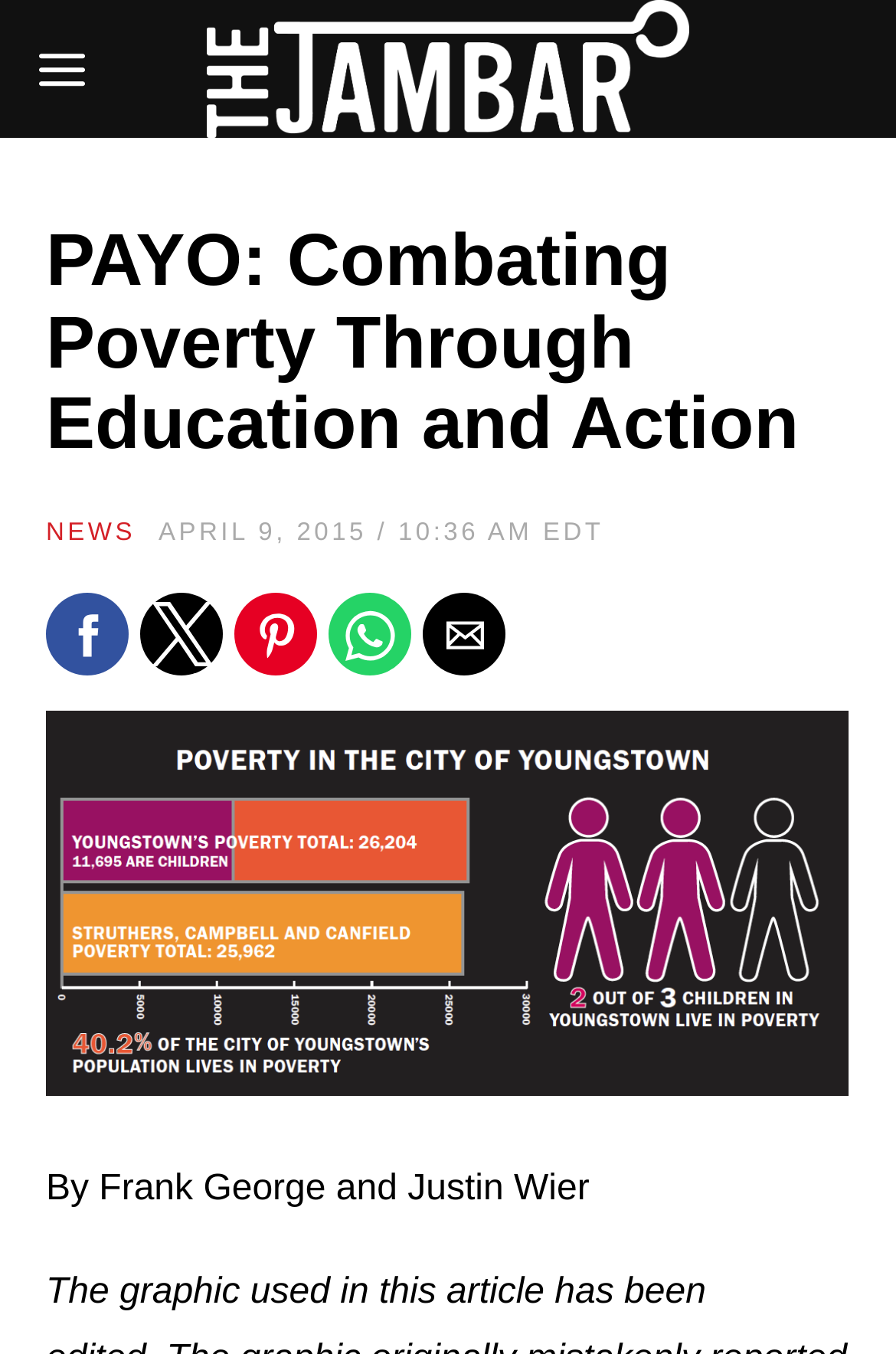What is the date of the article?
Based on the screenshot, give a detailed explanation to answer the question.

I found the date by looking at the time element with the text 'APRIL 9, 2015 / 10:36 AM EDT', which suggests that it is the date of the article.